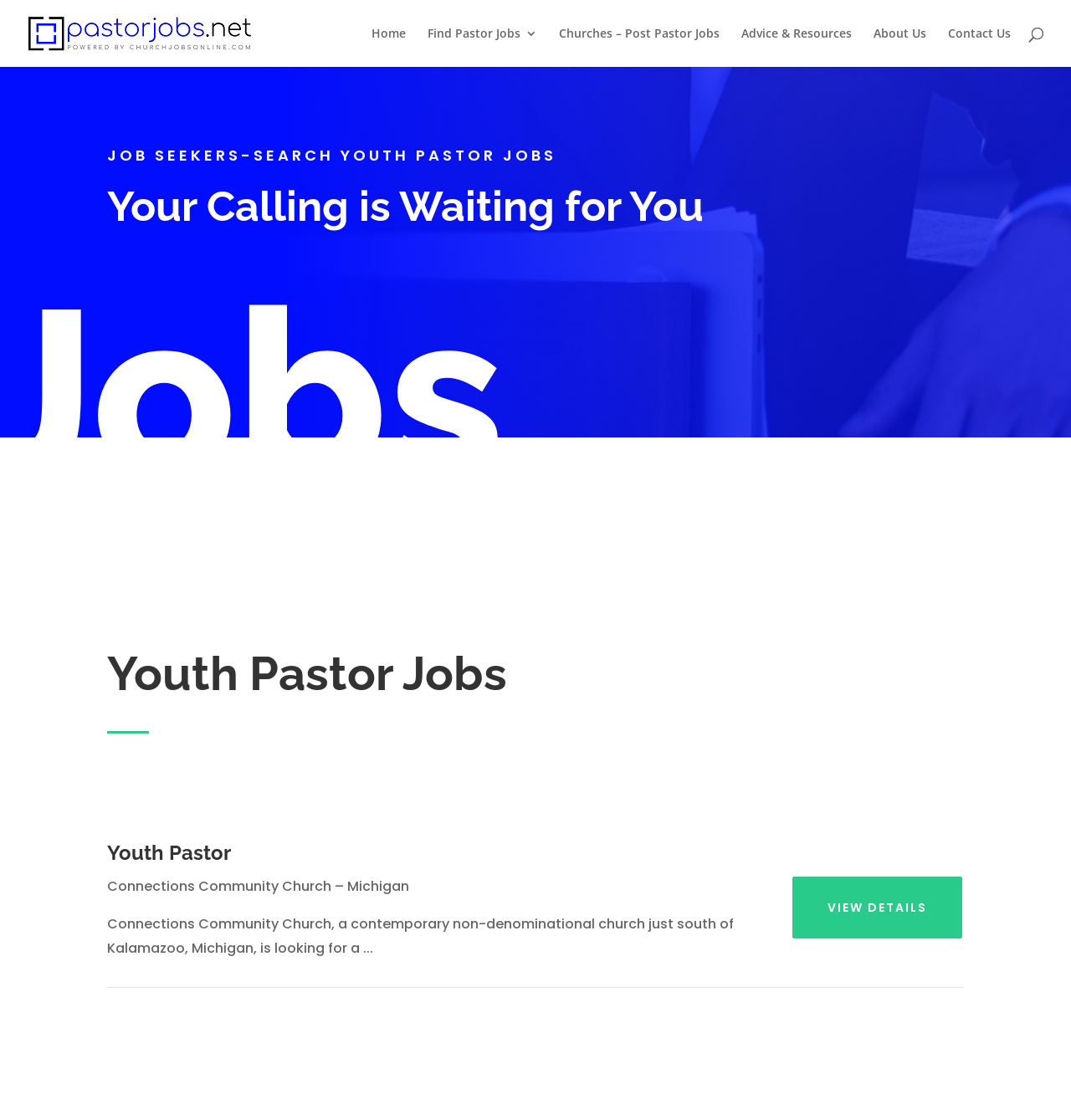Find the bounding box coordinates of the clickable area that will achieve the following instruction: "View job details".

[0.74, 0.782, 0.899, 0.838]